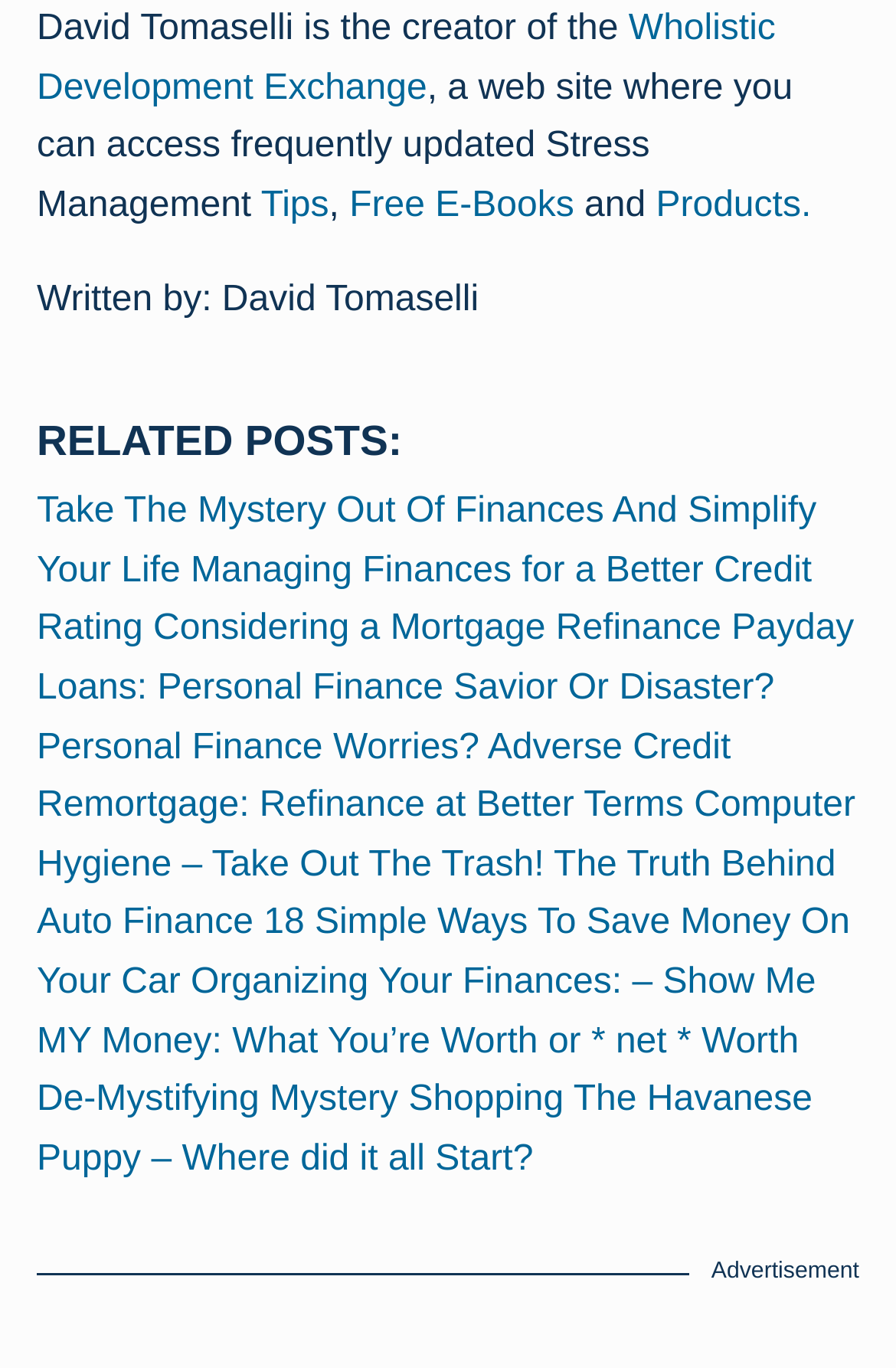Using the details in the image, give a detailed response to the question below:
What is the position of the 'Advertisement' text on the webpage?

The answer can be found by looking at the bounding box coordinates of the 'Advertisement' text, which are [0.794, 0.921, 0.959, 0.939], indicating that it is located at the bottom right of the webpage.